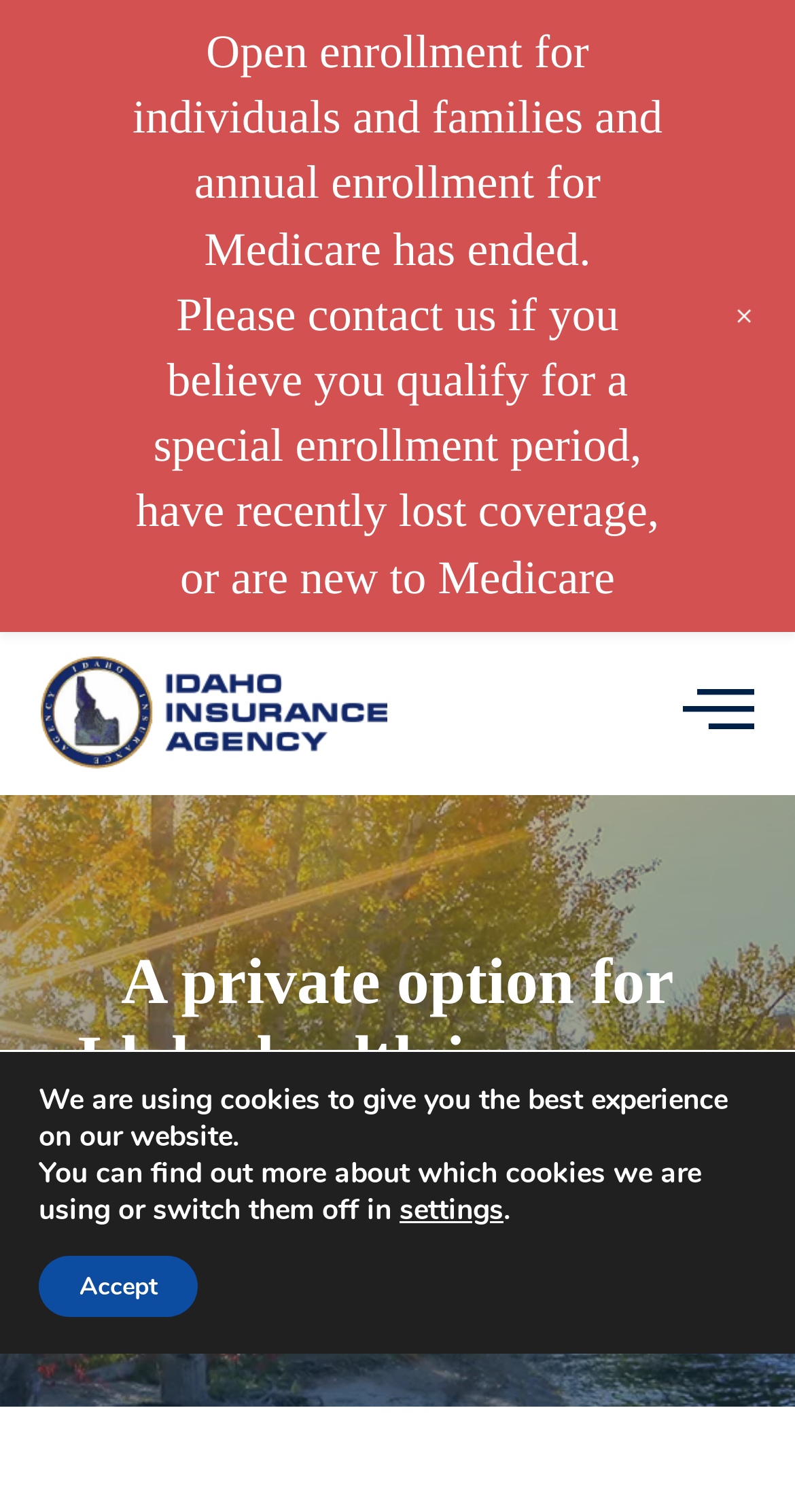What is the purpose of the 'settings' button?
Please answer using one word or phrase, based on the screenshot.

Cookie settings